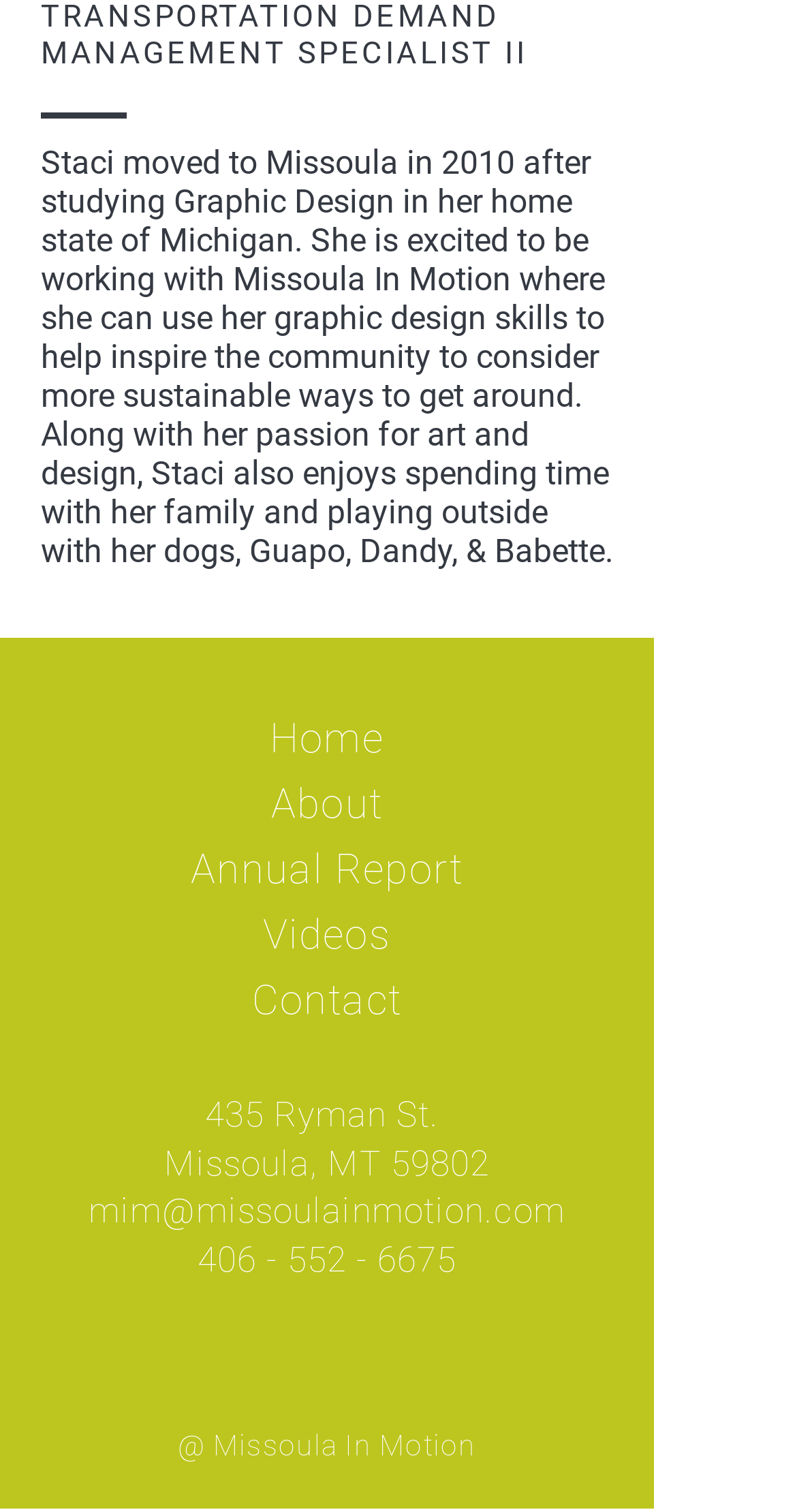What is the address of Missoula In Motion?
Look at the image and answer with only one word or phrase.

435 Ryman St. Missoula, MT 59802